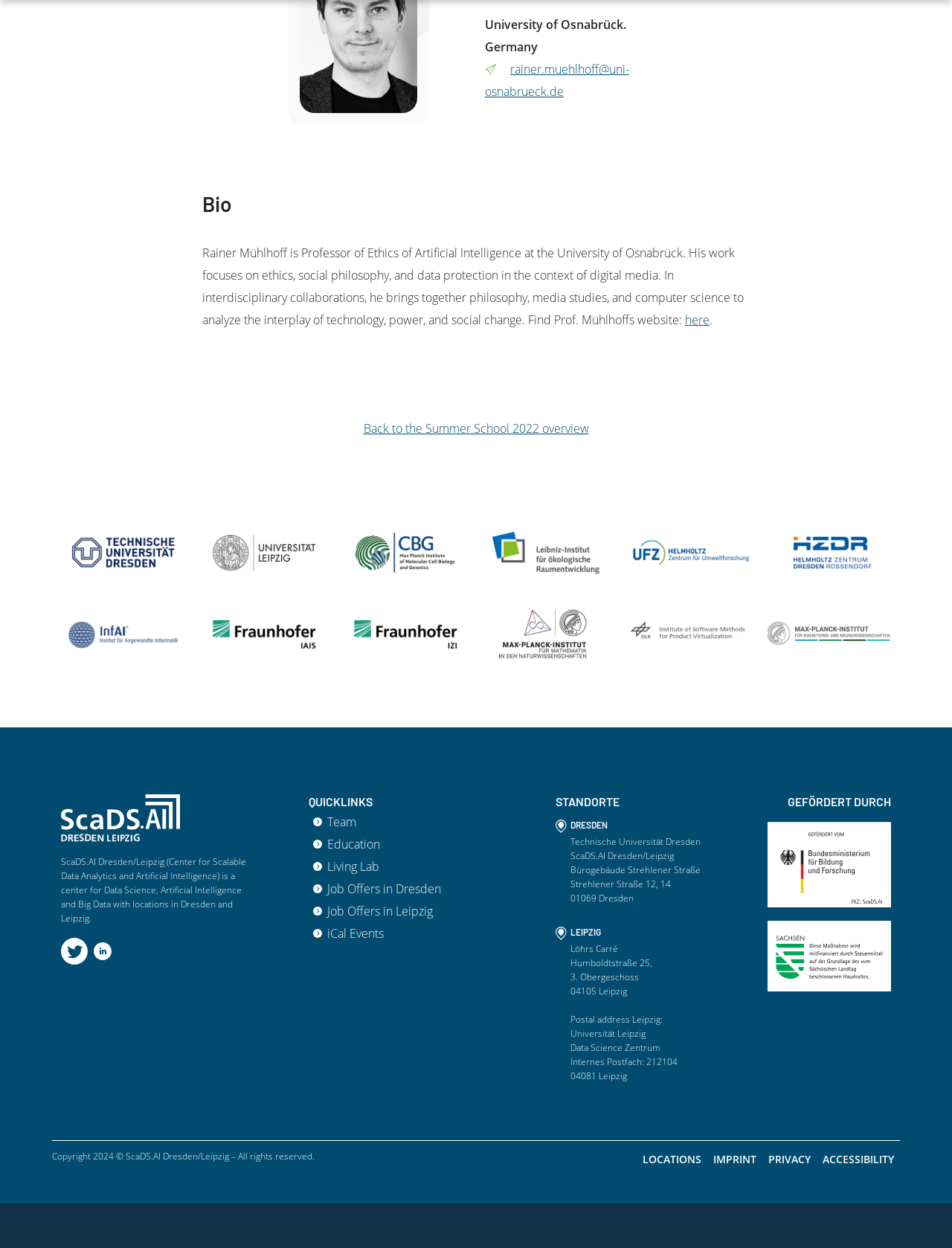Please identify the coordinates of the bounding box for the clickable region that will accomplish this instruction: "Go to the Summer School 2022 overview".

[0.382, 0.337, 0.618, 0.35]